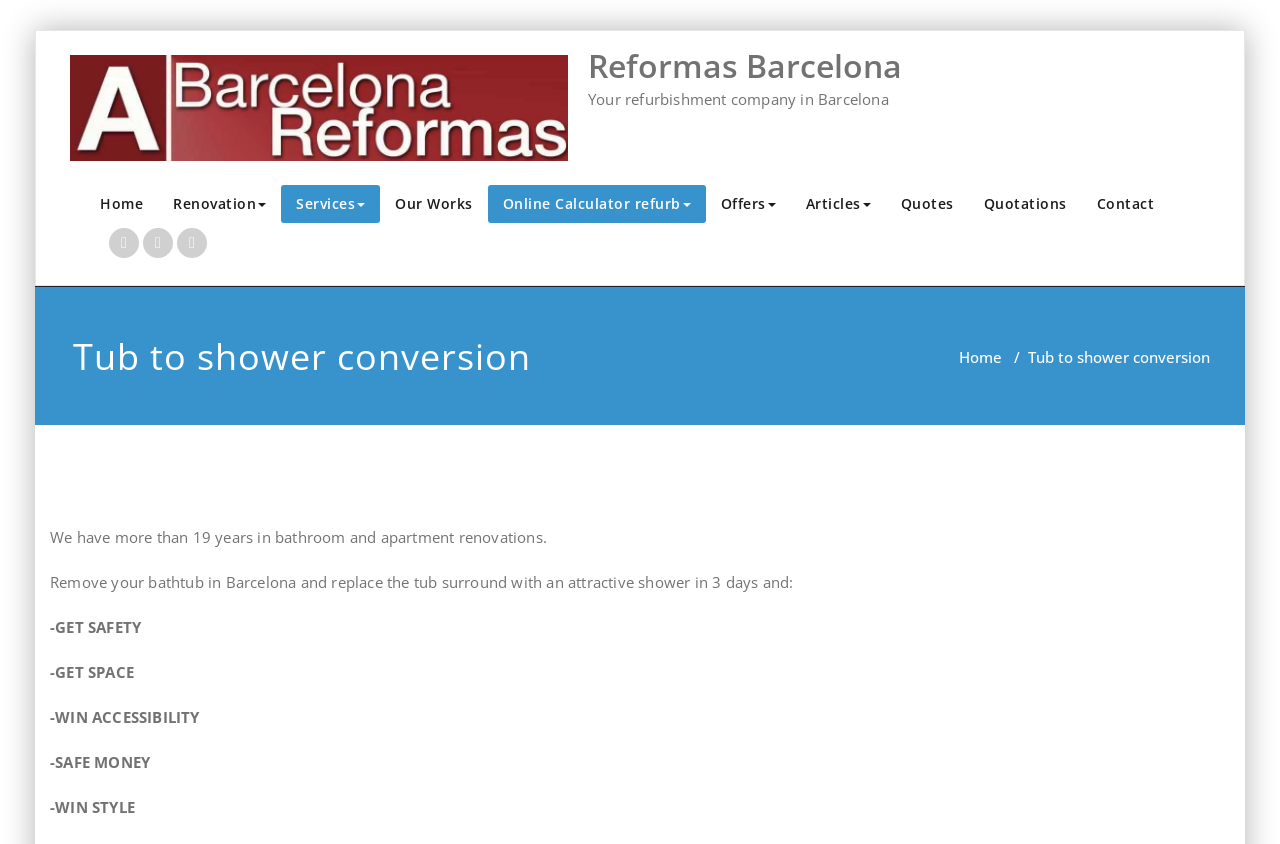Bounding box coordinates are specified in the format (top-left x, top-left y, bottom-right x, bottom-right y). All values are floating point numbers bounded between 0 and 1. Please provide the bounding box coordinate of the region this sentence describes: Renovation

[0.123, 0.219, 0.22, 0.264]